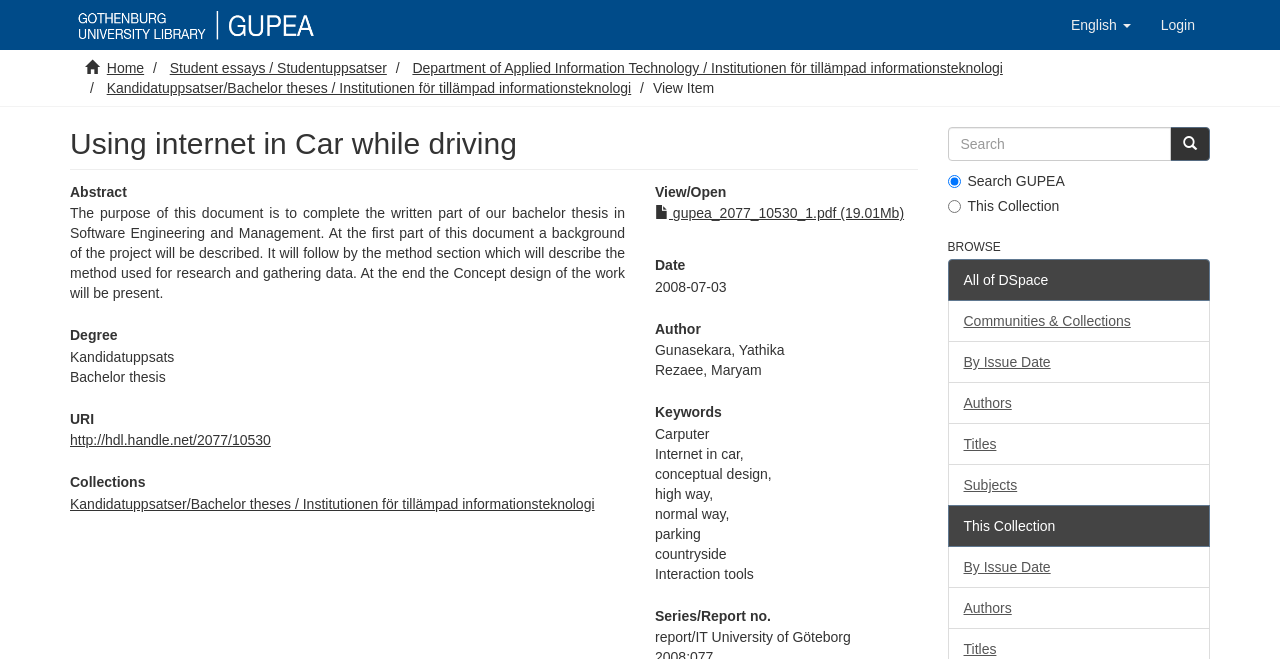Based on the provided description, "gupea_2077_10530_1.pdf (19.01Mb)", find the bounding box of the corresponding UI element in the screenshot.

[0.512, 0.312, 0.706, 0.336]